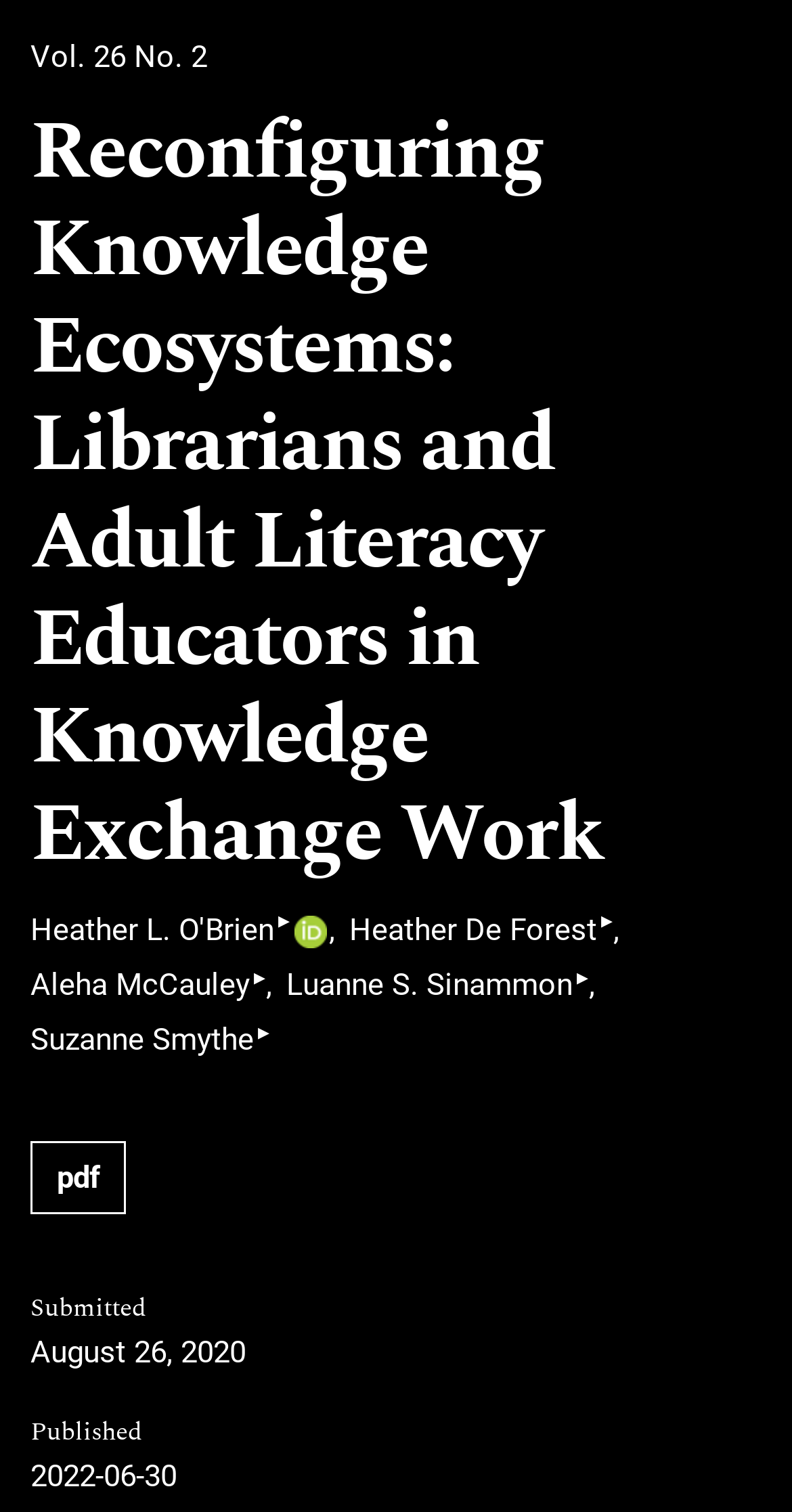Determine the bounding box coordinates of the UI element described by: "pdf".

[0.038, 0.755, 0.159, 0.804]